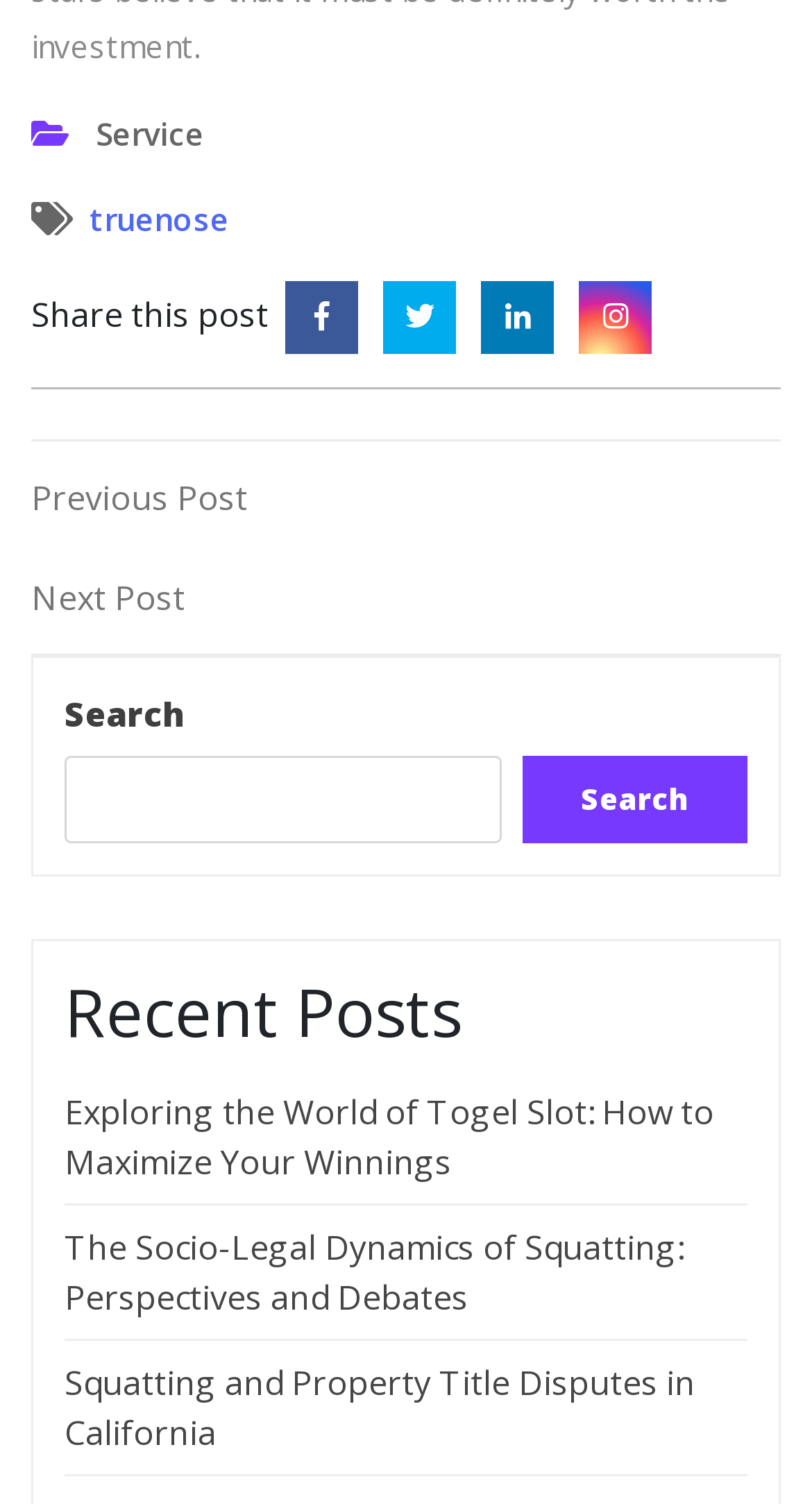What is the first social media platform listed?
Using the visual information from the image, give a one-word or short-phrase answer.

Facebook